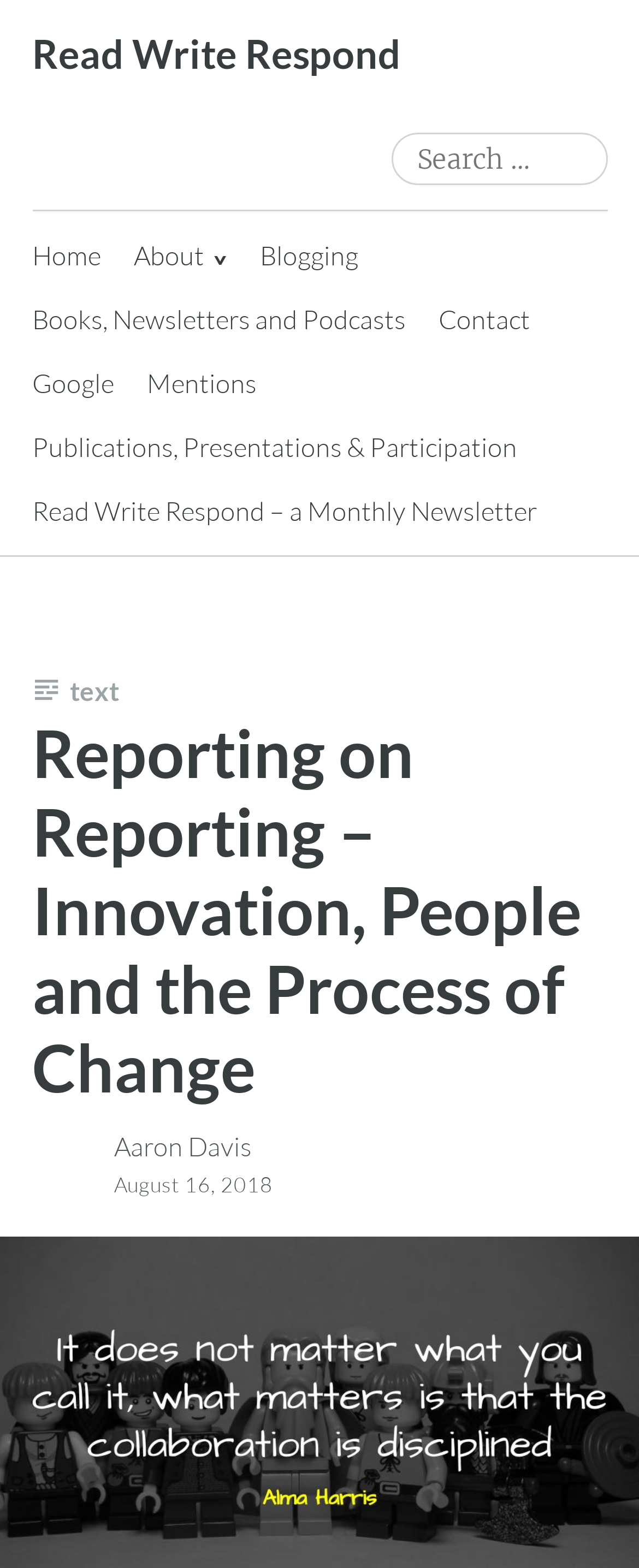Analyze the image and provide a detailed answer to the question: Who is the author of the article?

I found the author's name 'Aaron Davis' at the bottom of the article, which is a link indicating the author's profile or information.